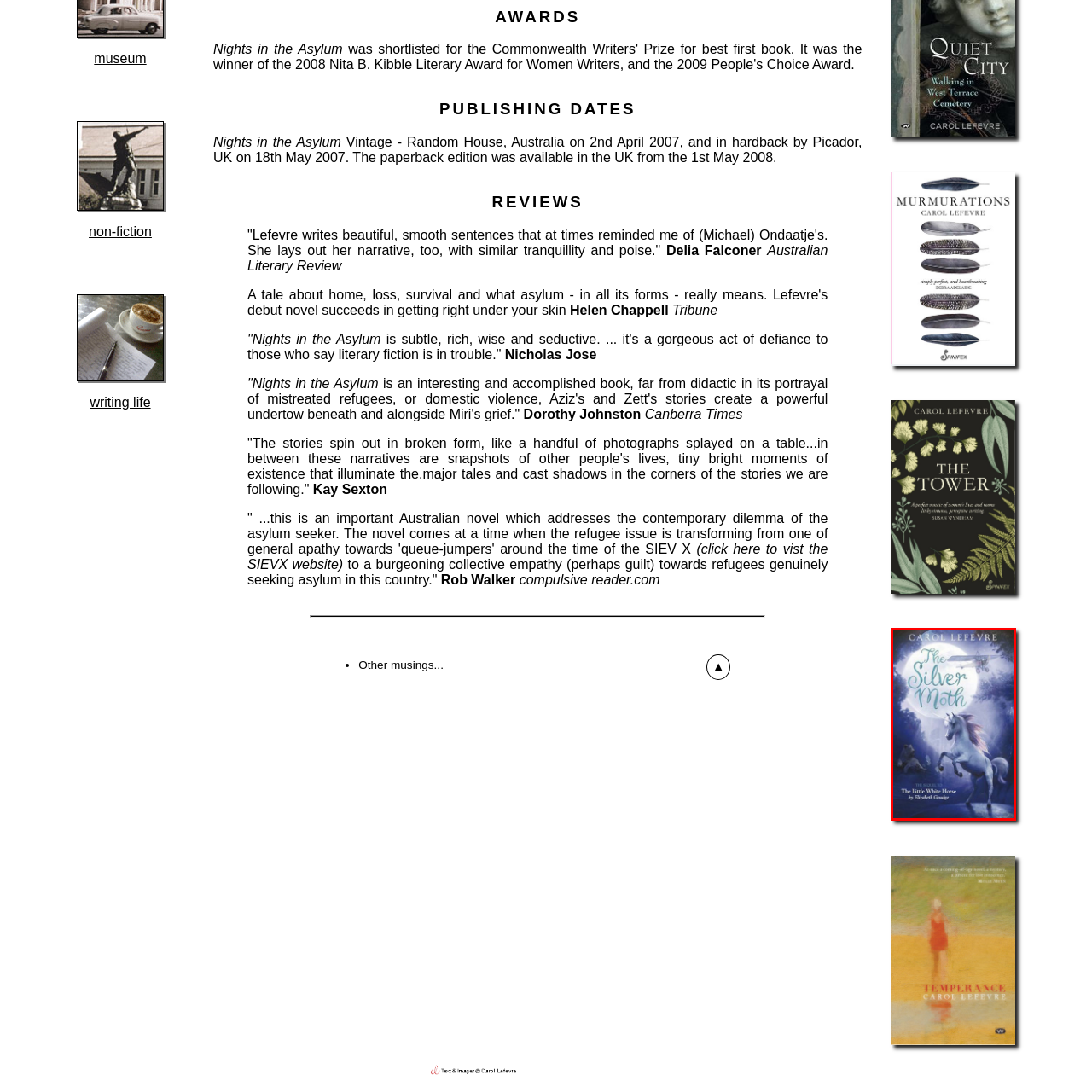What is the creature in the foreground?
Carefully look at the image inside the red bounding box and answer the question in a detailed manner using the visual details present.

The caption describes the artwork as featuring a 'majestic unicorn prominently in the foreground', which symbolizes fantasy and wonder.